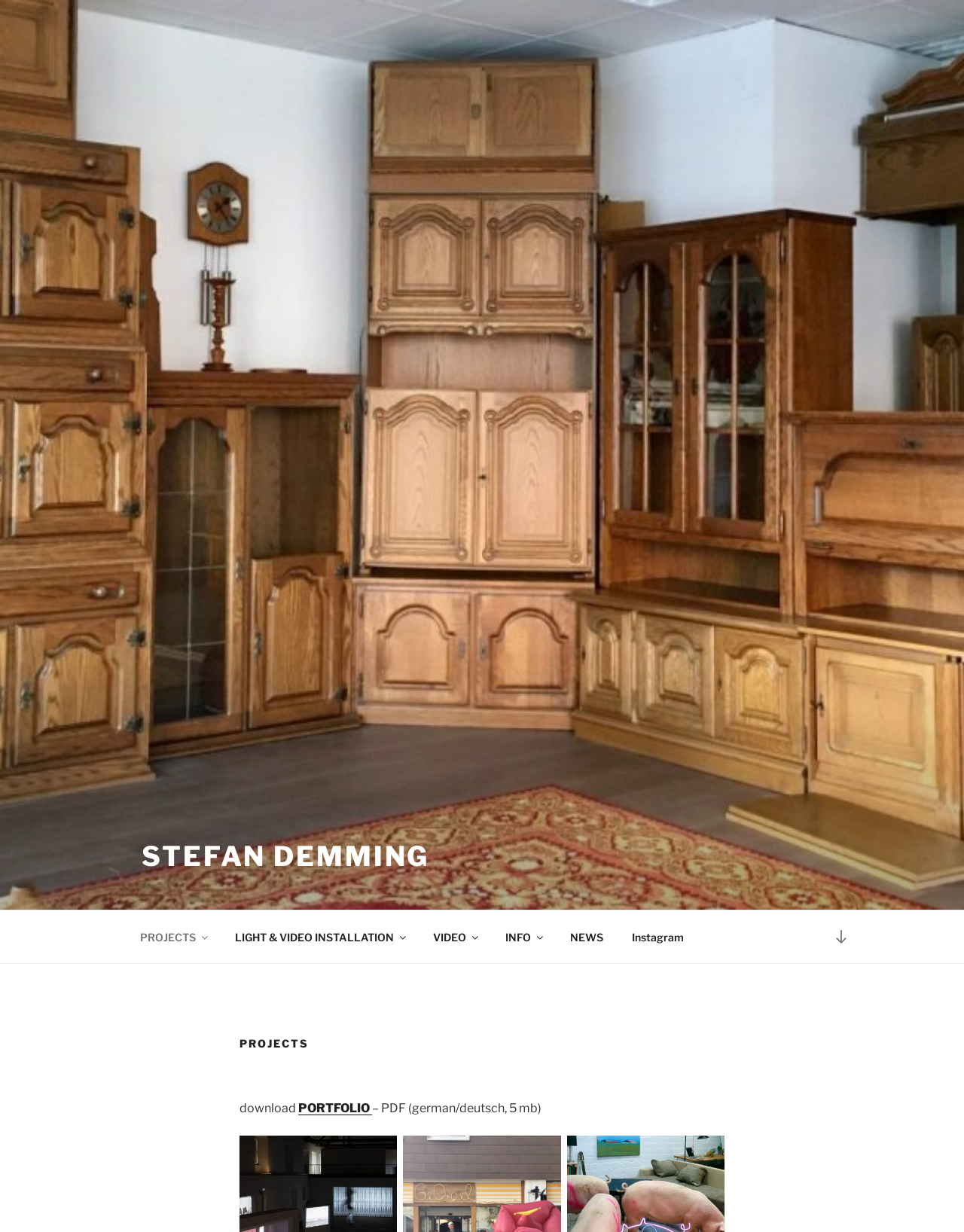Determine the bounding box coordinates of the region to click in order to accomplish the following instruction: "scroll down to content". Provide the coordinates as four float numbers between 0 and 1, specifically [left, top, right, bottom].

[0.855, 0.745, 0.891, 0.775]